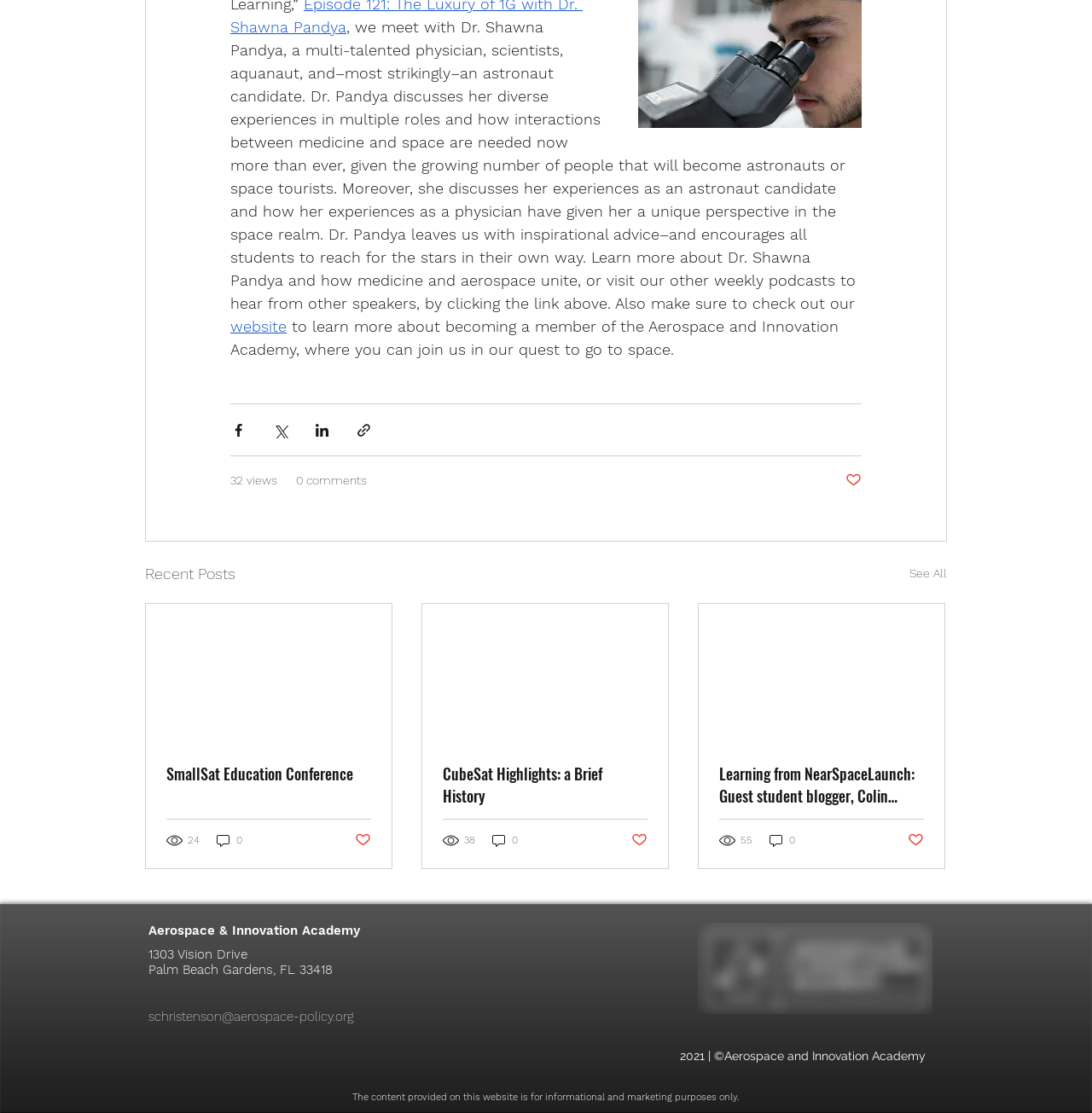Provide a brief response to the question using a single word or phrase: 
What is the purpose of the buttons with social media icons?

Share via social media